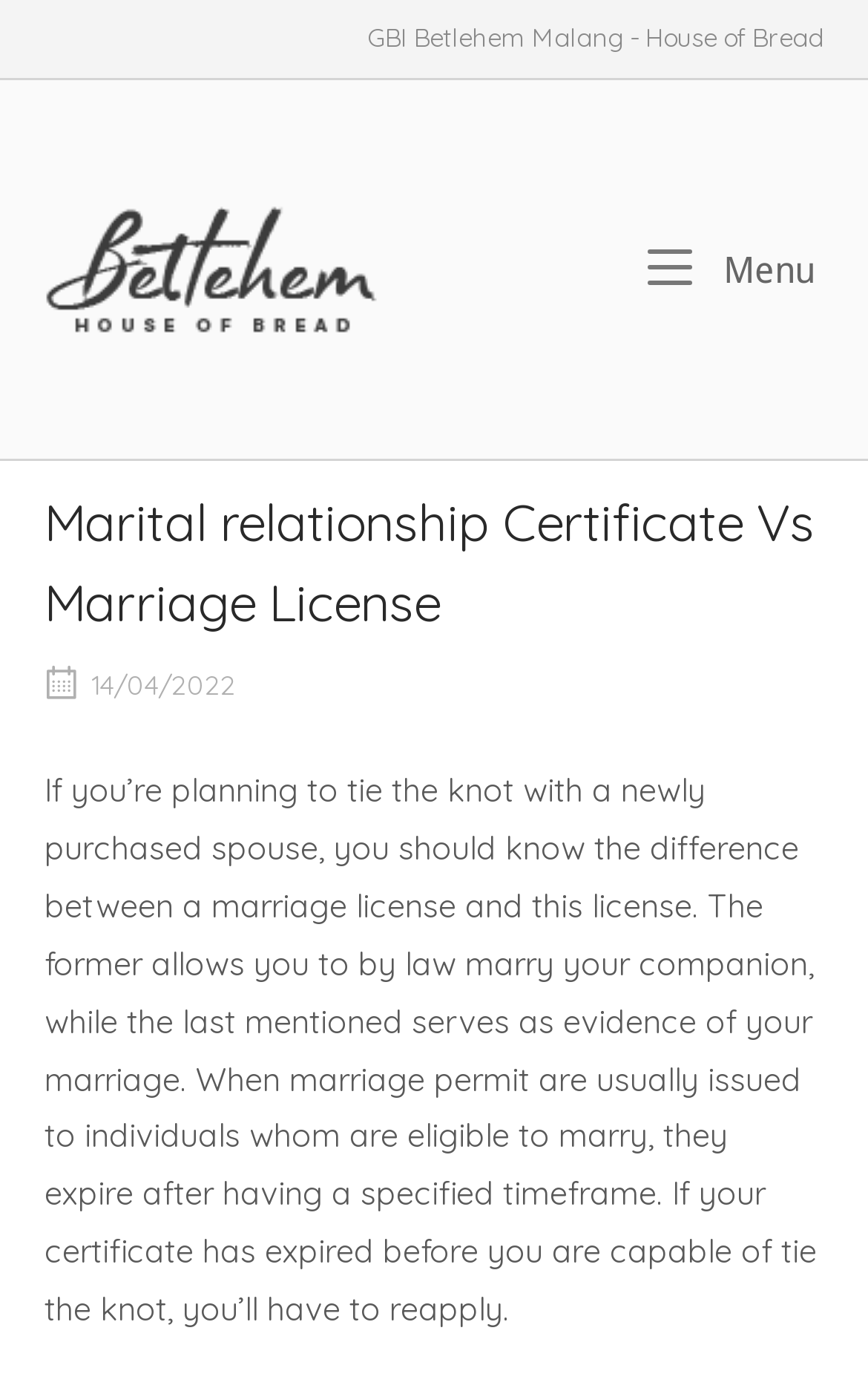Please analyze the image and give a detailed answer to the question:
When was the article published?

The publication date of the article can be found near the top of the webpage, where it says '14/04/2022'. This is likely the date when the article was published or last updated.